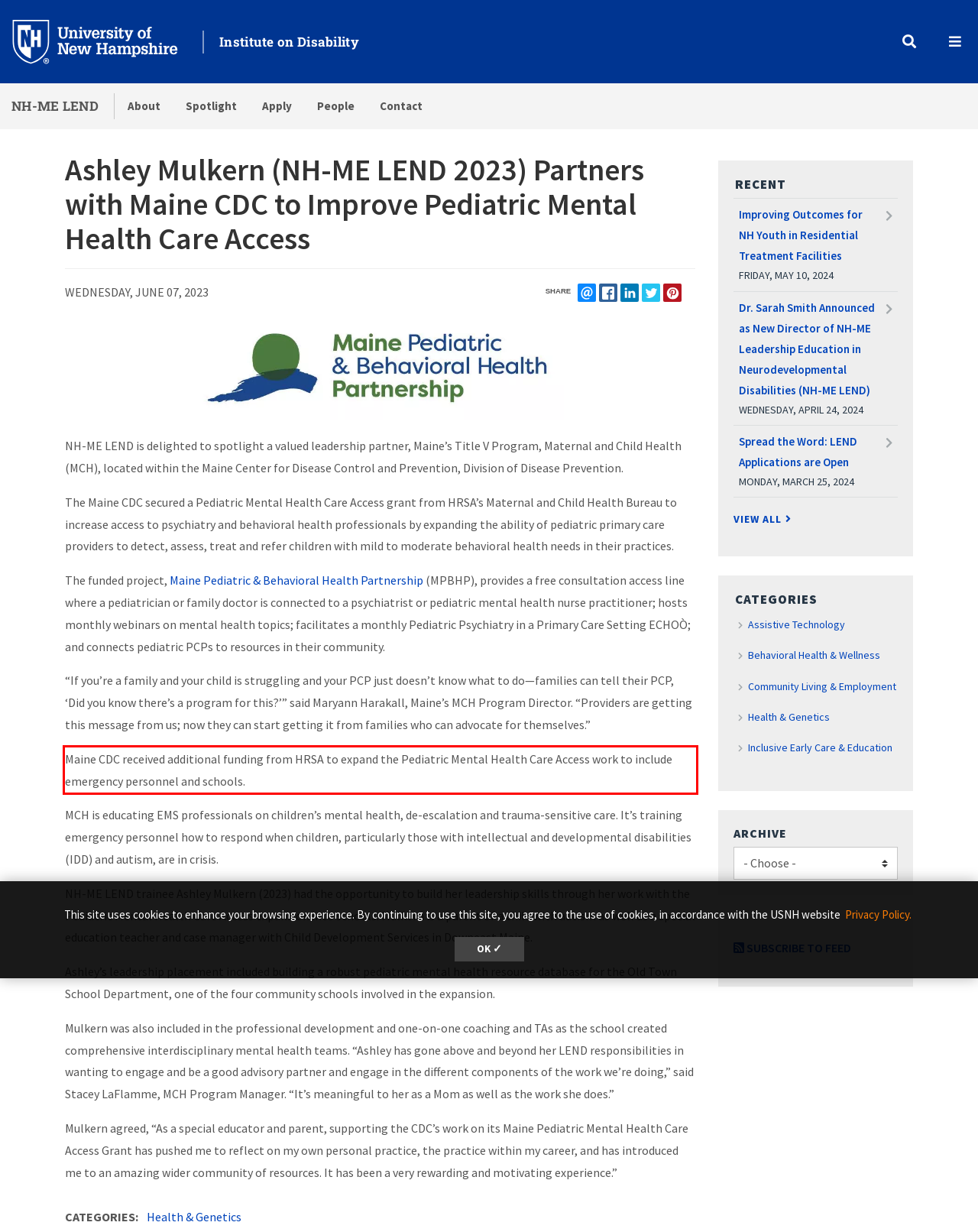By examining the provided screenshot of a webpage, recognize the text within the red bounding box and generate its text content.

Maine CDC received additional funding from HRSA to expand the Pediatric Mental Health Care Access work to include emergency personnel and schools.